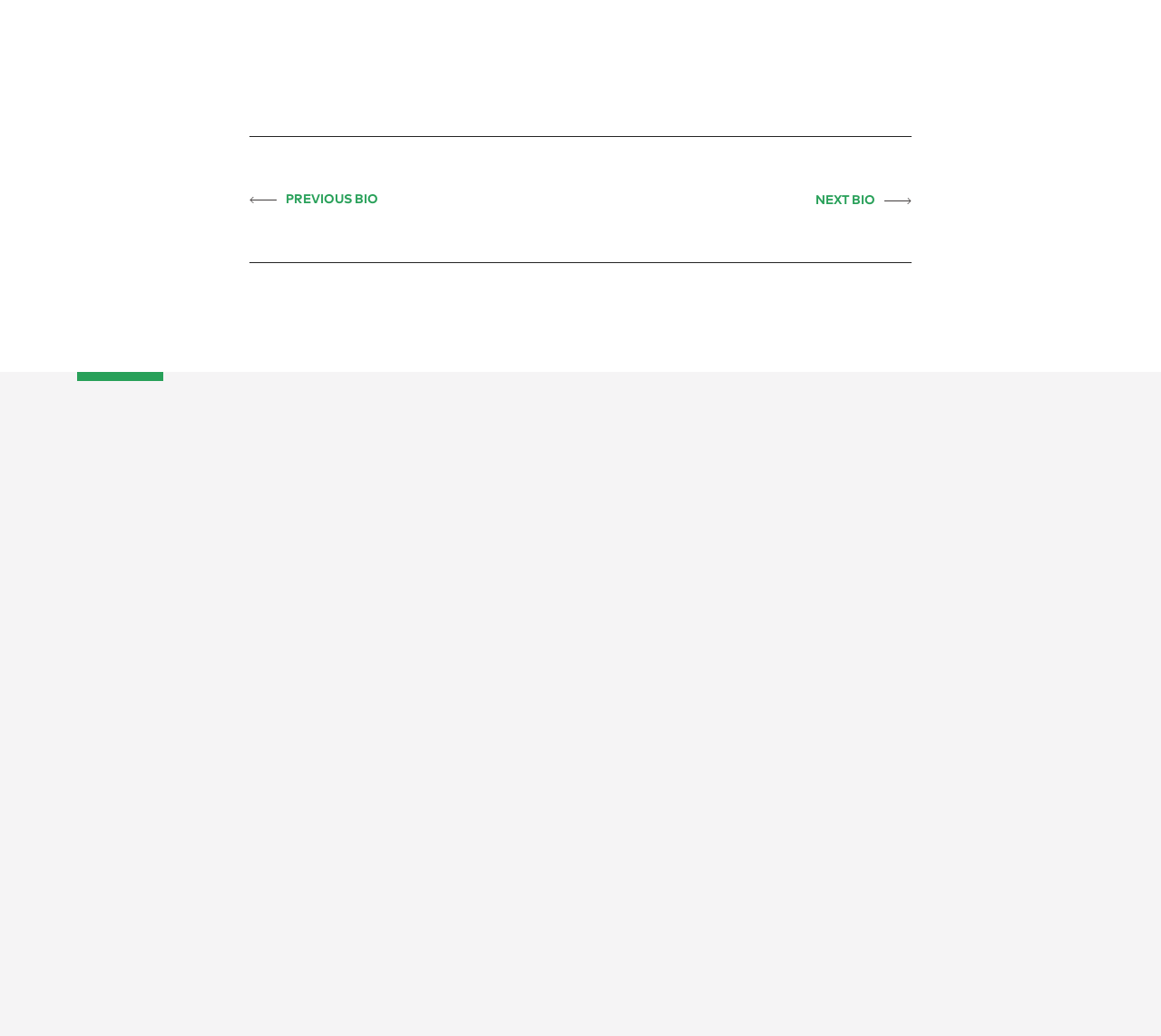Determine the bounding box coordinates of the section to be clicked to follow the instruction: "View 'Research & Technology' page". The coordinates should be given as four float numbers between 0 and 1, formatted as [left, top, right, bottom].

[0.332, 0.63, 0.452, 0.647]